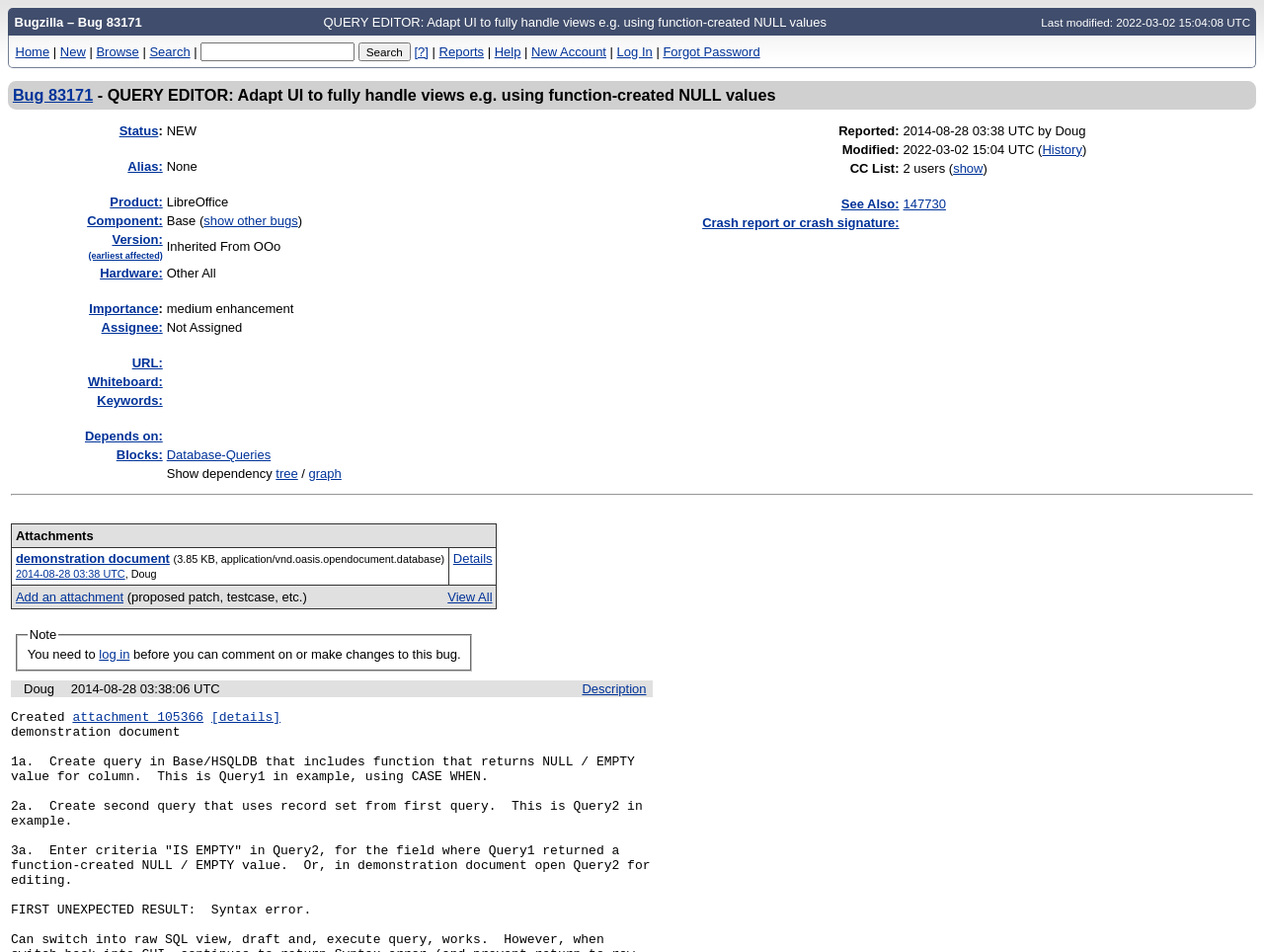Please identify the bounding box coordinates of the clickable element to fulfill the following instruction: "Search for a bug". The coordinates should be four float numbers between 0 and 1, i.e., [left, top, right, bottom].

[0.159, 0.044, 0.281, 0.064]